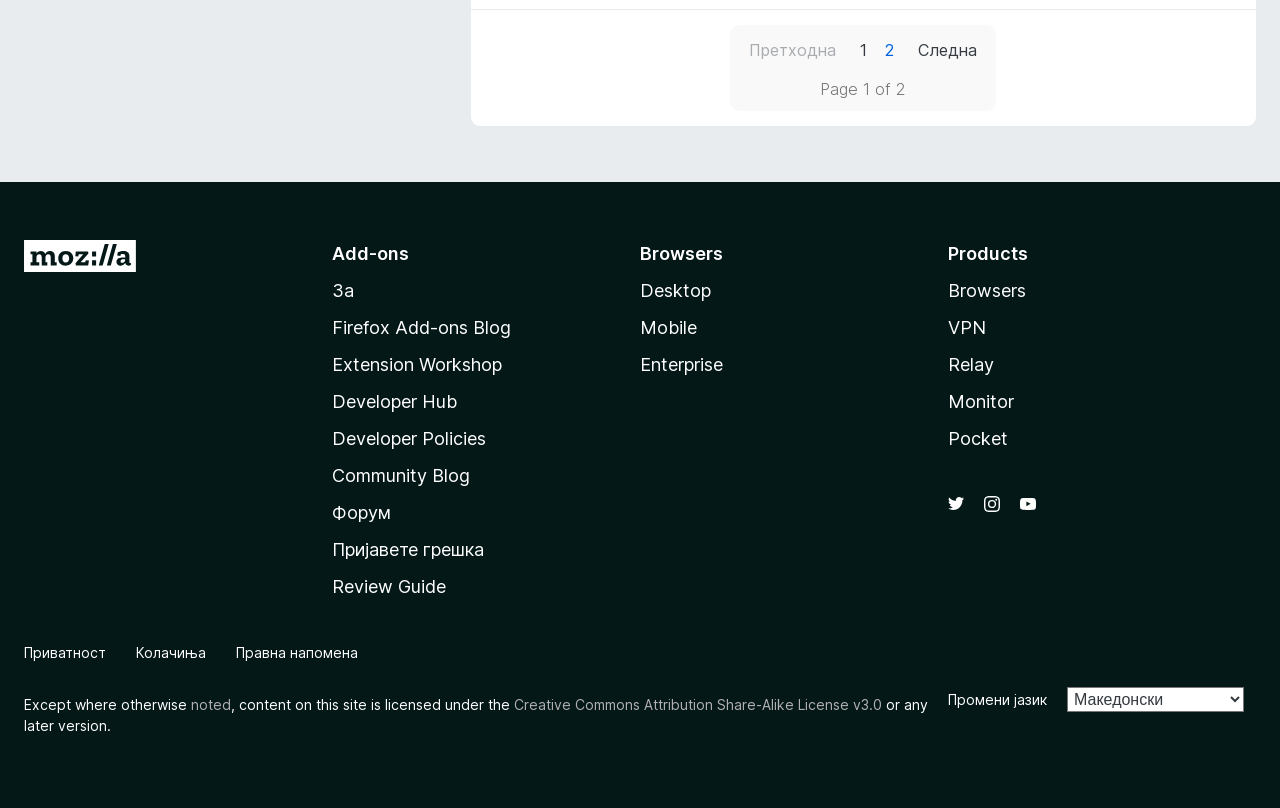Pinpoint the bounding box coordinates of the area that must be clicked to complete this instruction: "Change language".

[0.834, 0.85, 0.972, 0.881]